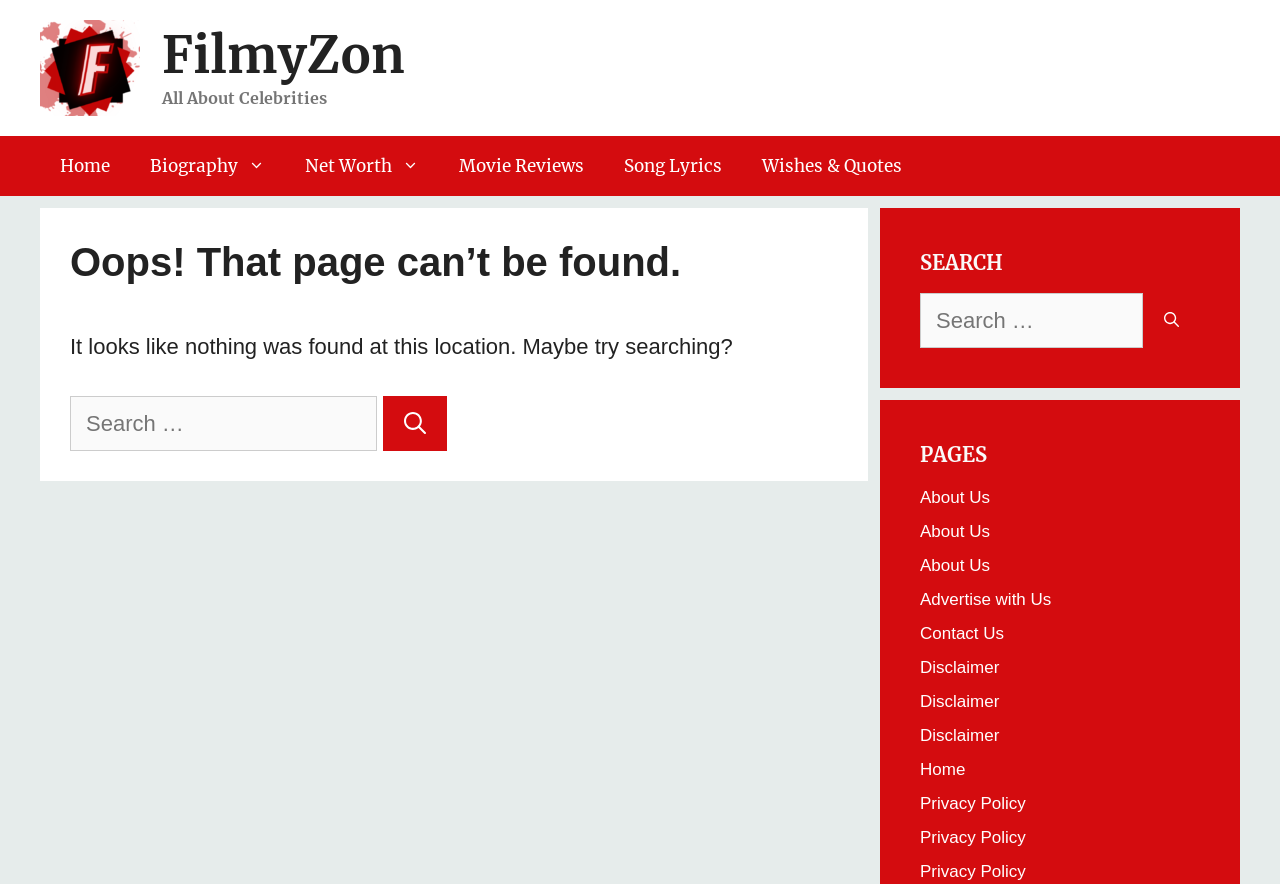Extract the main title from the webpage and generate its text.

Oops! That page can’t be found.